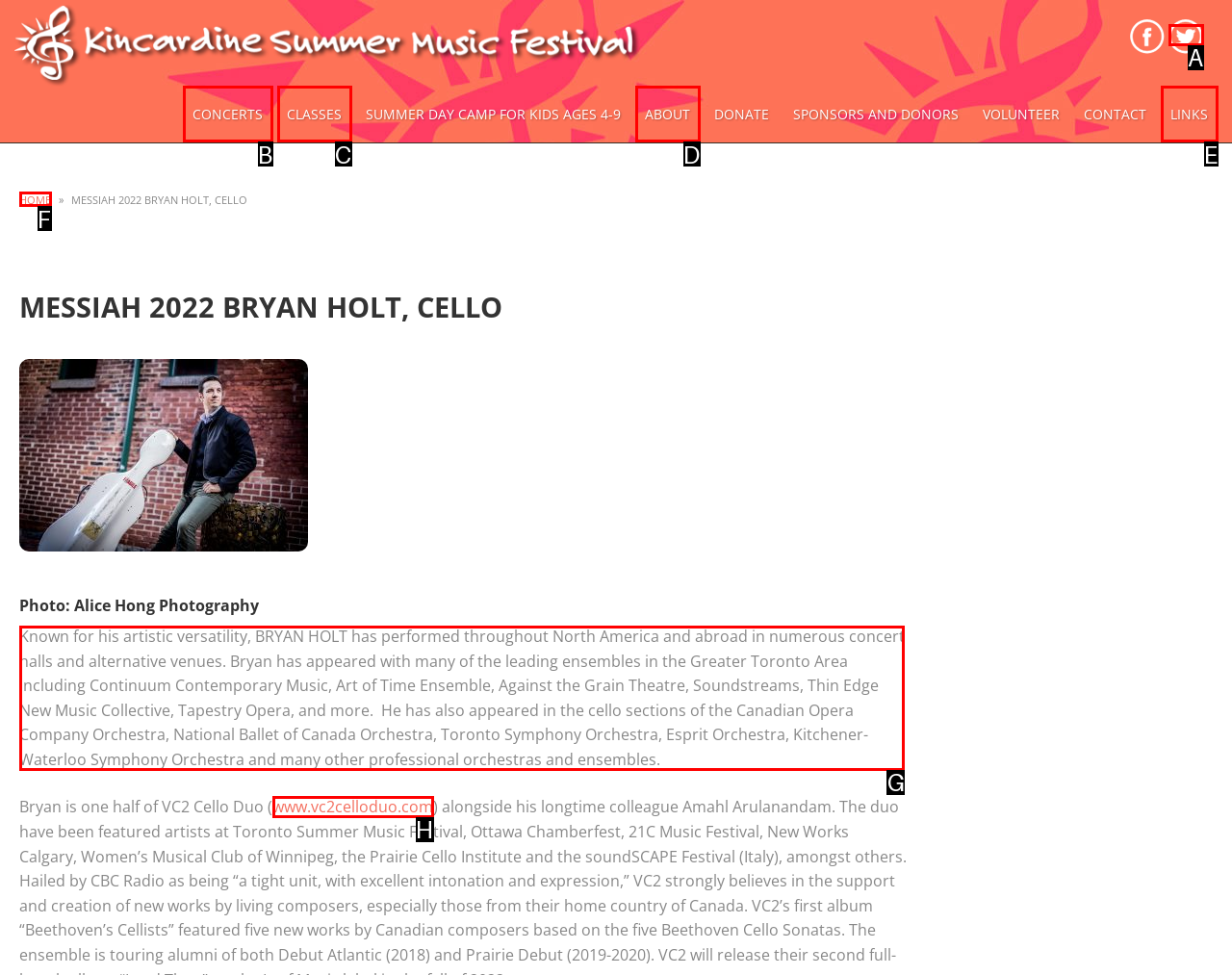Tell me which one HTML element I should click to complete the following task: Search for something Answer with the option's letter from the given choices directly.

None